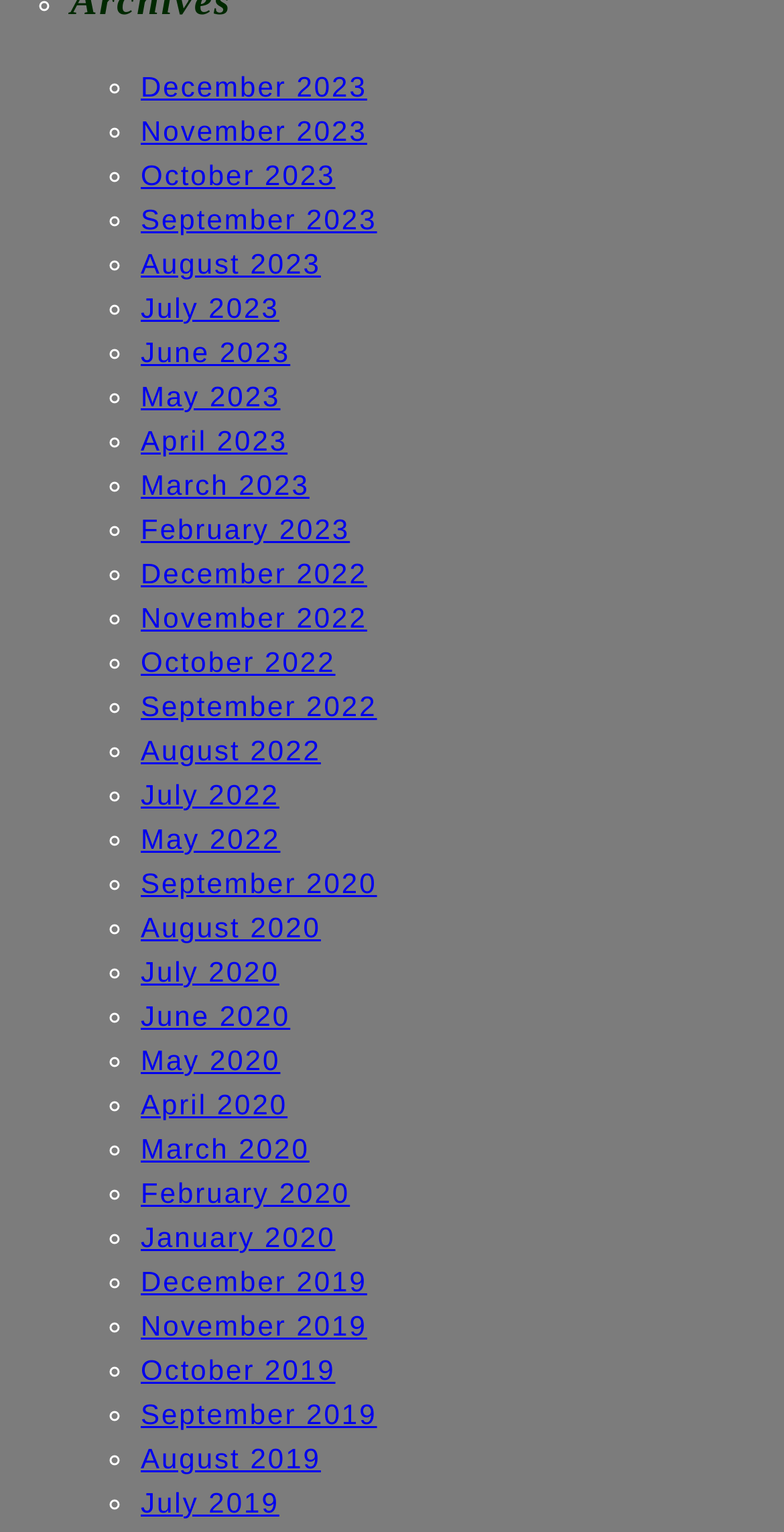Please determine the bounding box coordinates of the element to click on in order to accomplish the following task: "open the main menu". Ensure the coordinates are four float numbers ranging from 0 to 1, i.e., [left, top, right, bottom].

None